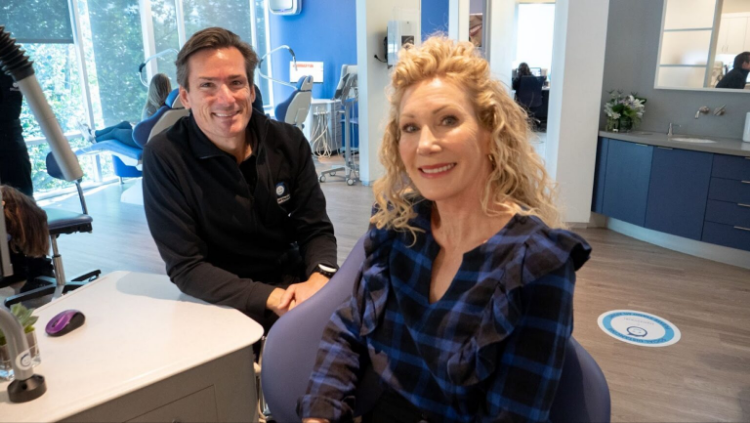What type of light is illuminating the background?
Answer the question based on the image using a single word or a brief phrase.

Natural light